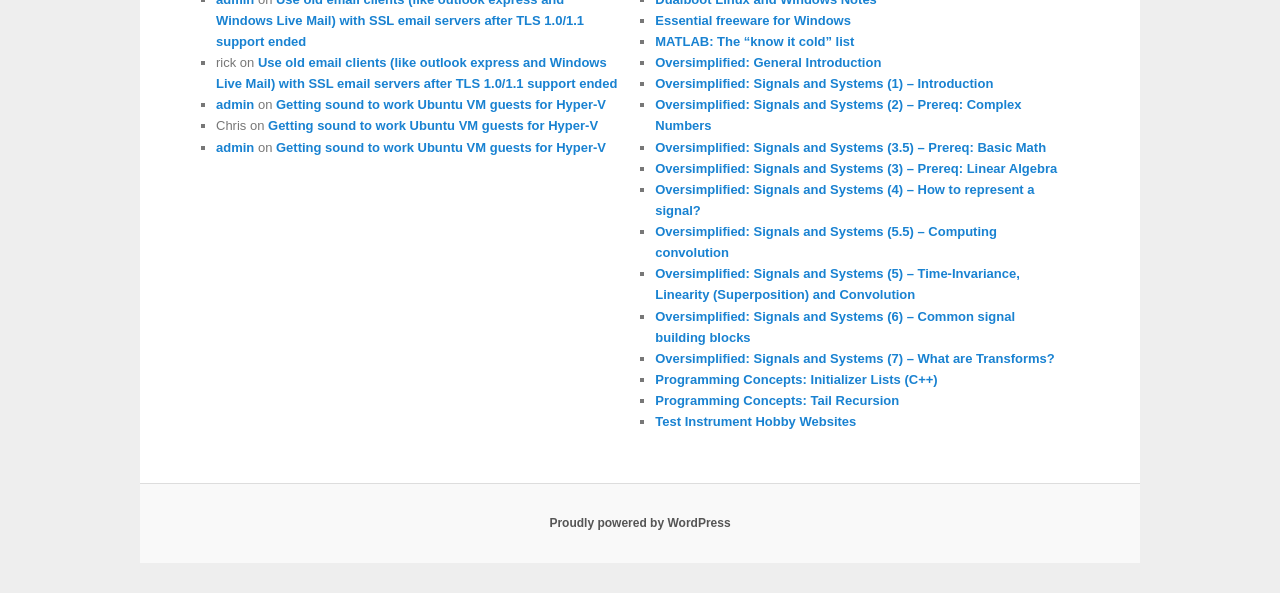What is the platform powering the webpage?
Please give a well-detailed answer to the question.

The link at the bottom of the webpage says 'Proudly powered by WordPress', which indicates that the platform powering the webpage is WordPress.